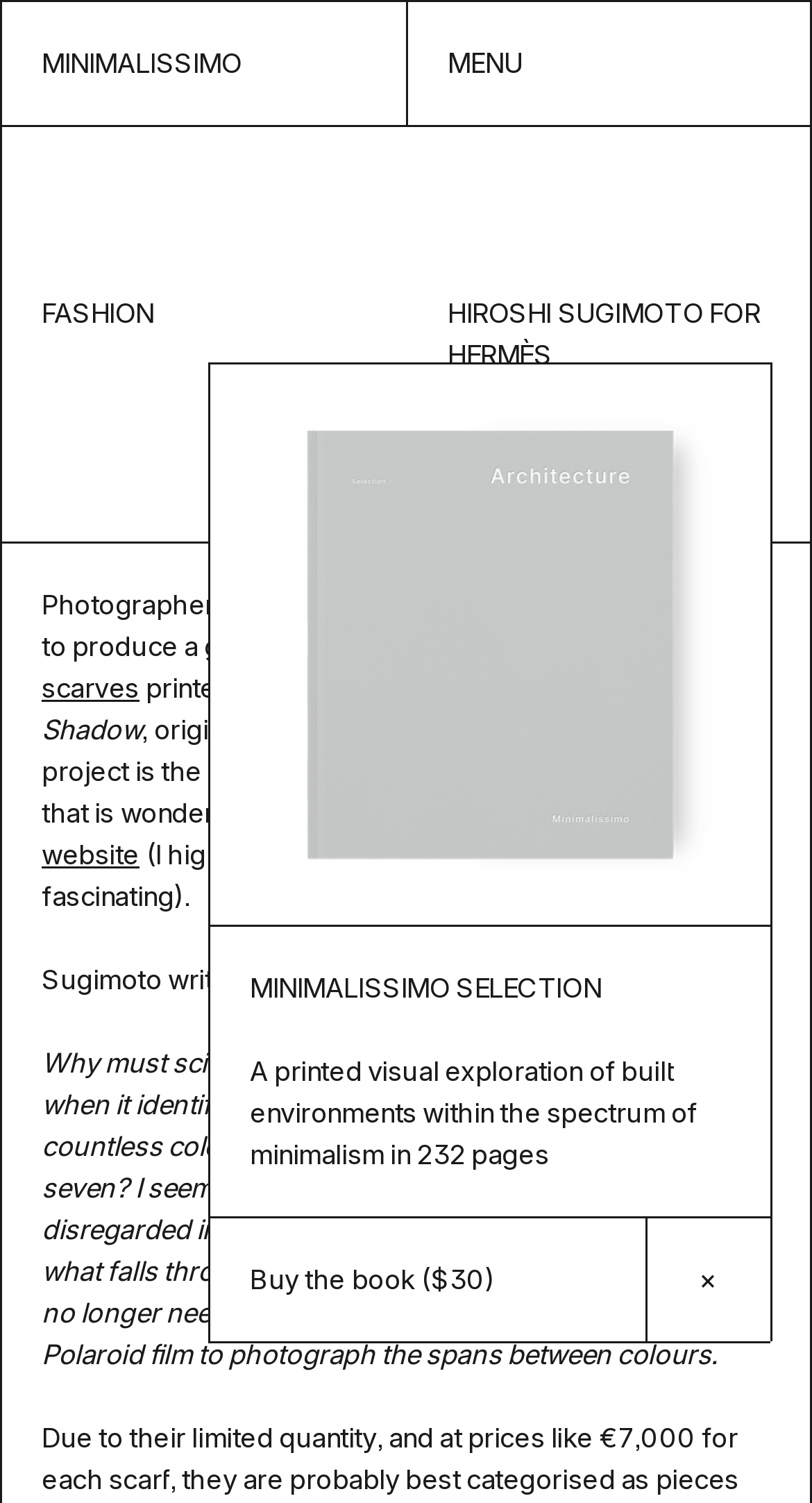For the element described, predict the bounding box coordinates as (top-left x, top-left y, bottom-right x, bottom-right y). All values should be between 0 and 1. Element description: Hèrmes website

[0.051, 0.529, 0.924, 0.579]